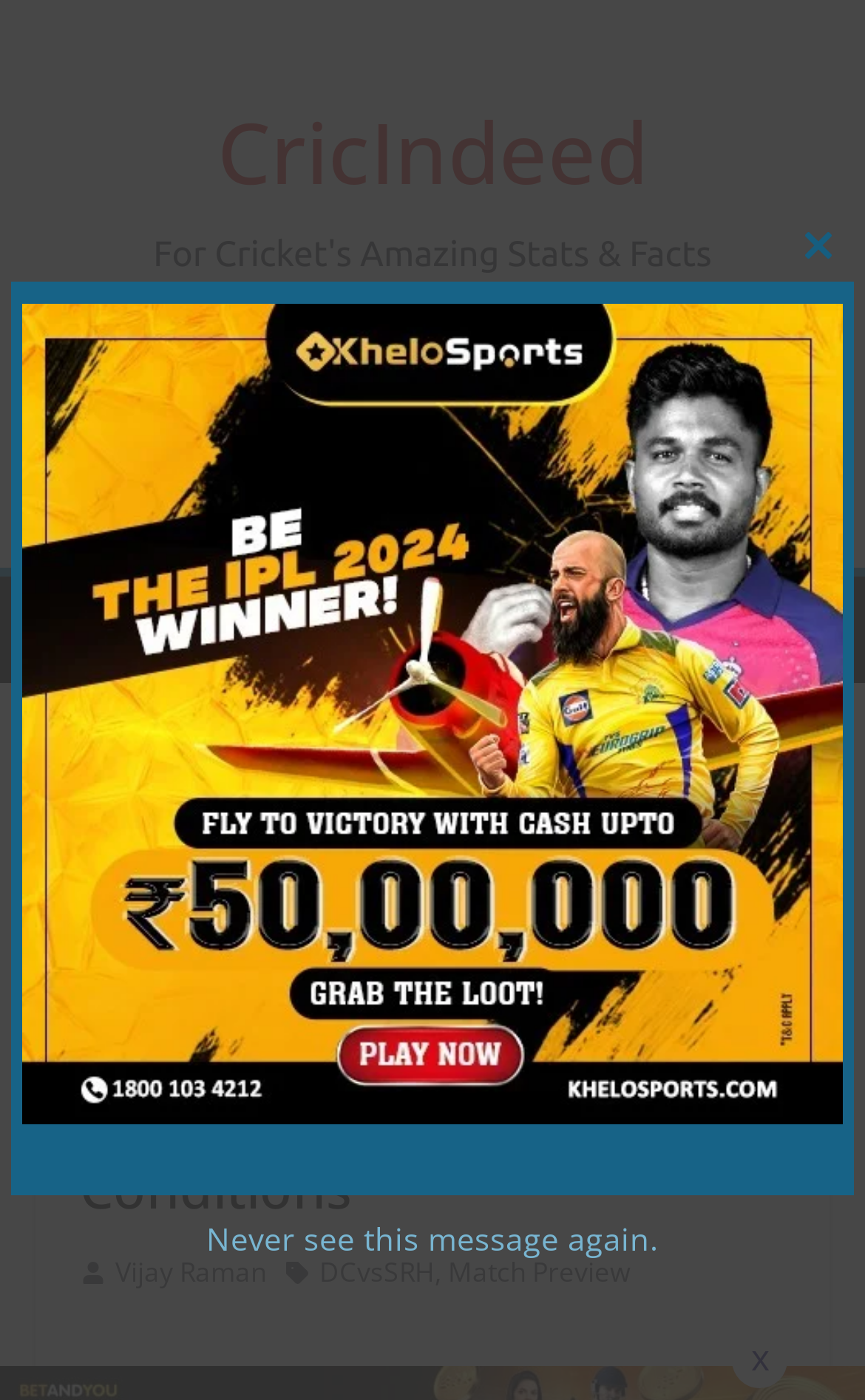Extract the primary headline from the webpage and present its text.

Qualifier 2: SRH vs DC – Match Preview, Head to Head, and Playing Conditions